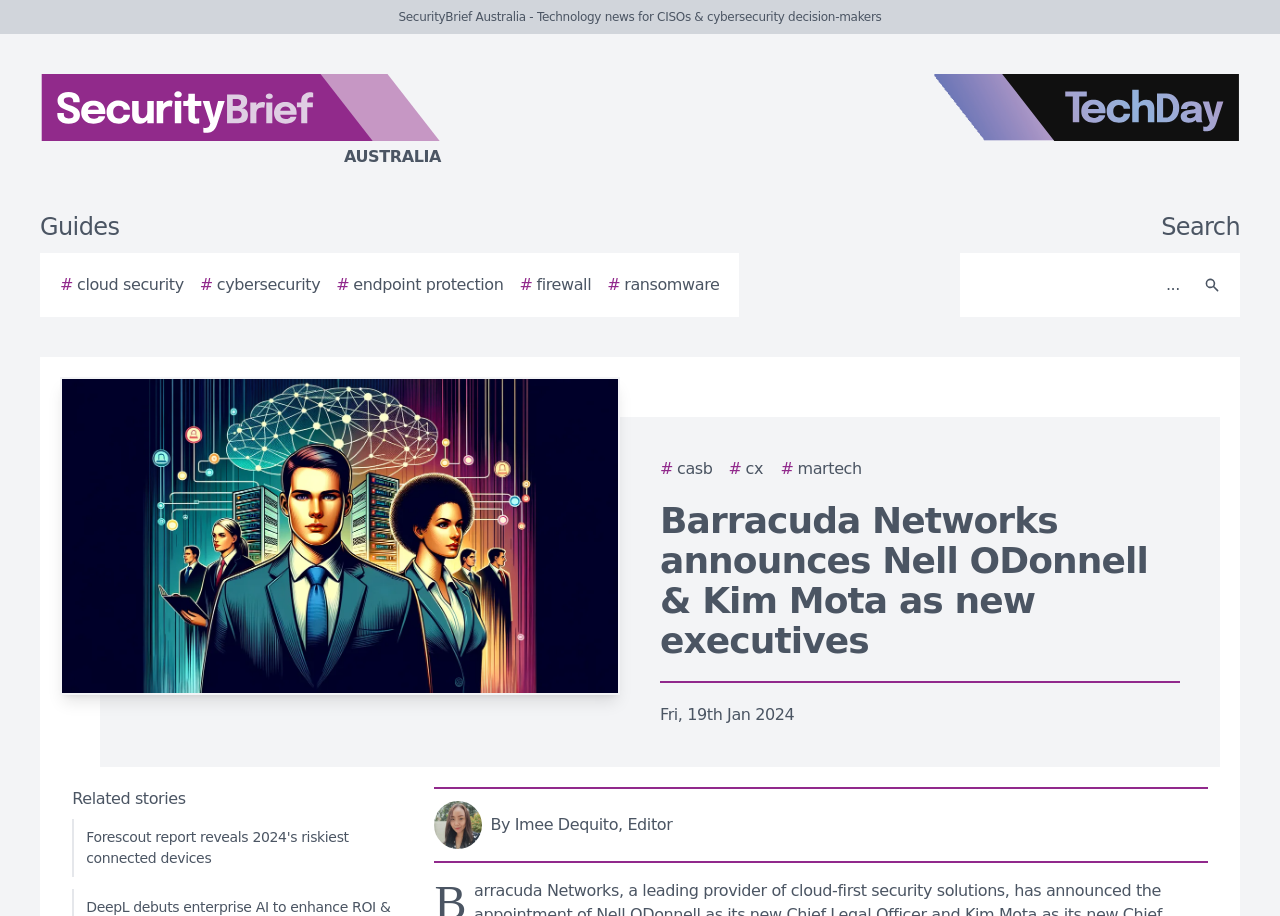Identify the bounding box coordinates of the element to click to follow this instruction: 'Click the SecurityBrief Australia logo'. Ensure the coordinates are four float values between 0 and 1, provided as [left, top, right, bottom].

[0.0, 0.081, 0.438, 0.184]